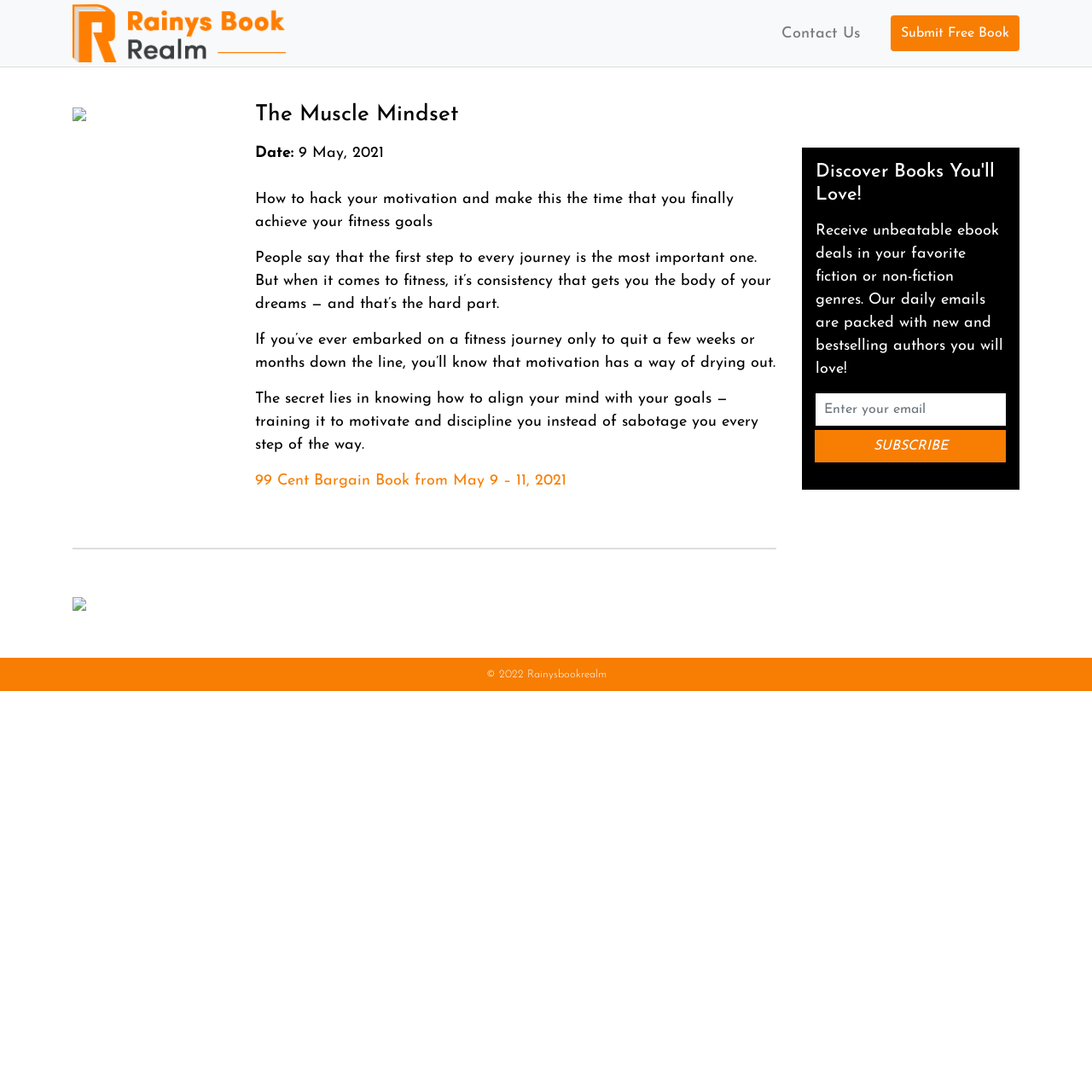What is the main topic of this webpage?
Look at the image and respond with a one-word or short phrase answer.

Fitness